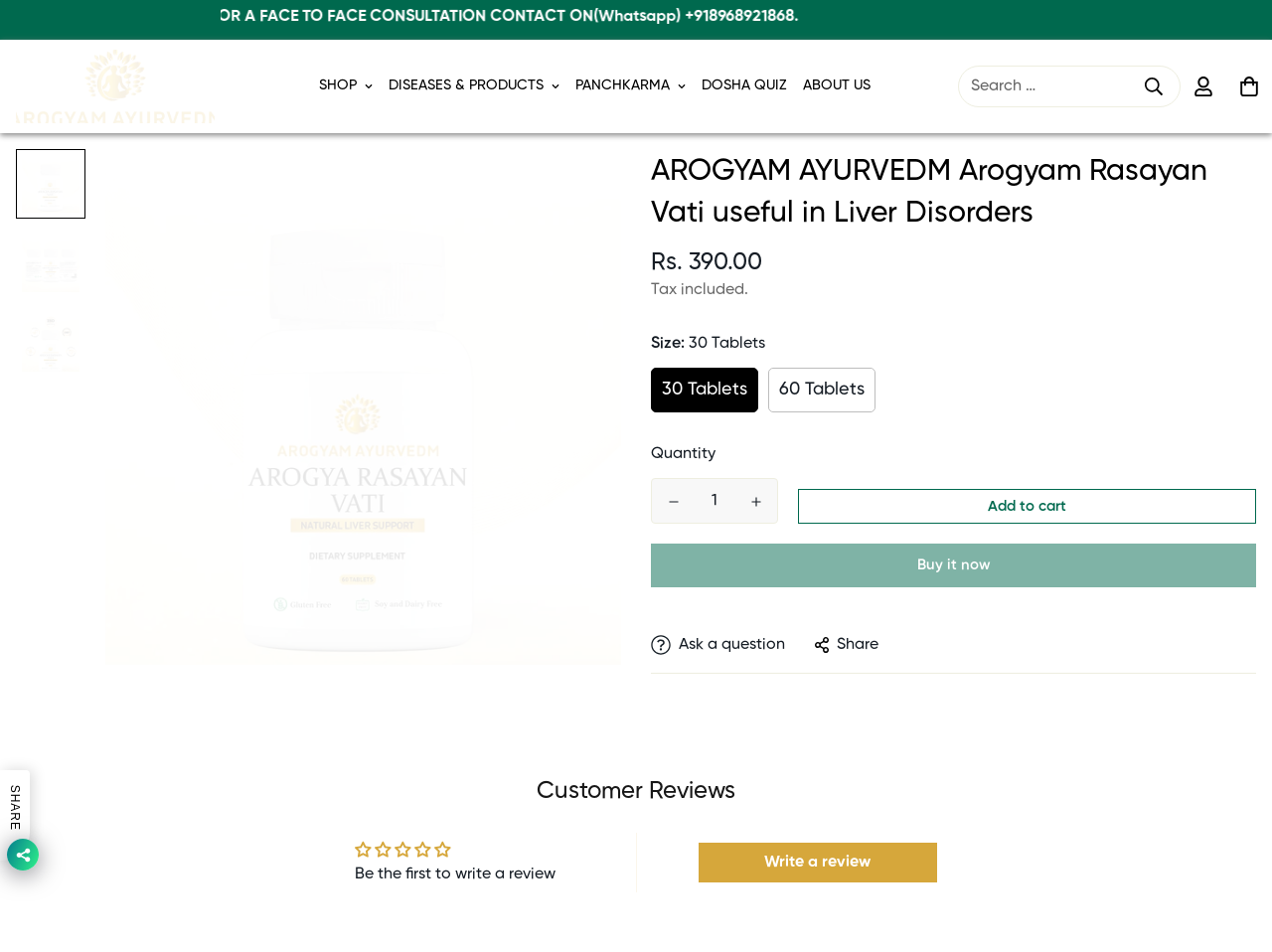Locate the coordinates of the bounding box for the clickable region that fulfills this instruction: "Add to cart".

[0.627, 0.514, 0.988, 0.55]